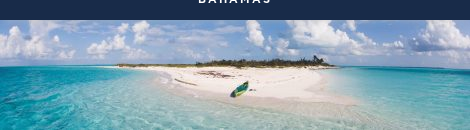Convey a rich and detailed description of the image.

A breathtaking view of Lynden Pindling International Airport, located in the Bahamas, featuring a stunning coastal landscape. The image captures a serene beach with soft, white sands bordered by crystal-clear turquoise waters. In the foreground, a kayak rests on the shore, inviting adventure on the tranquil sea. The backdrop showcases a vibrant sky dotted with fluffy white clouds, creating a picturesque tropical paradise. This visual highlights the enchanting beauty of the Bahamas, making it an ideal destination for travelers seeking relaxation and adventure.